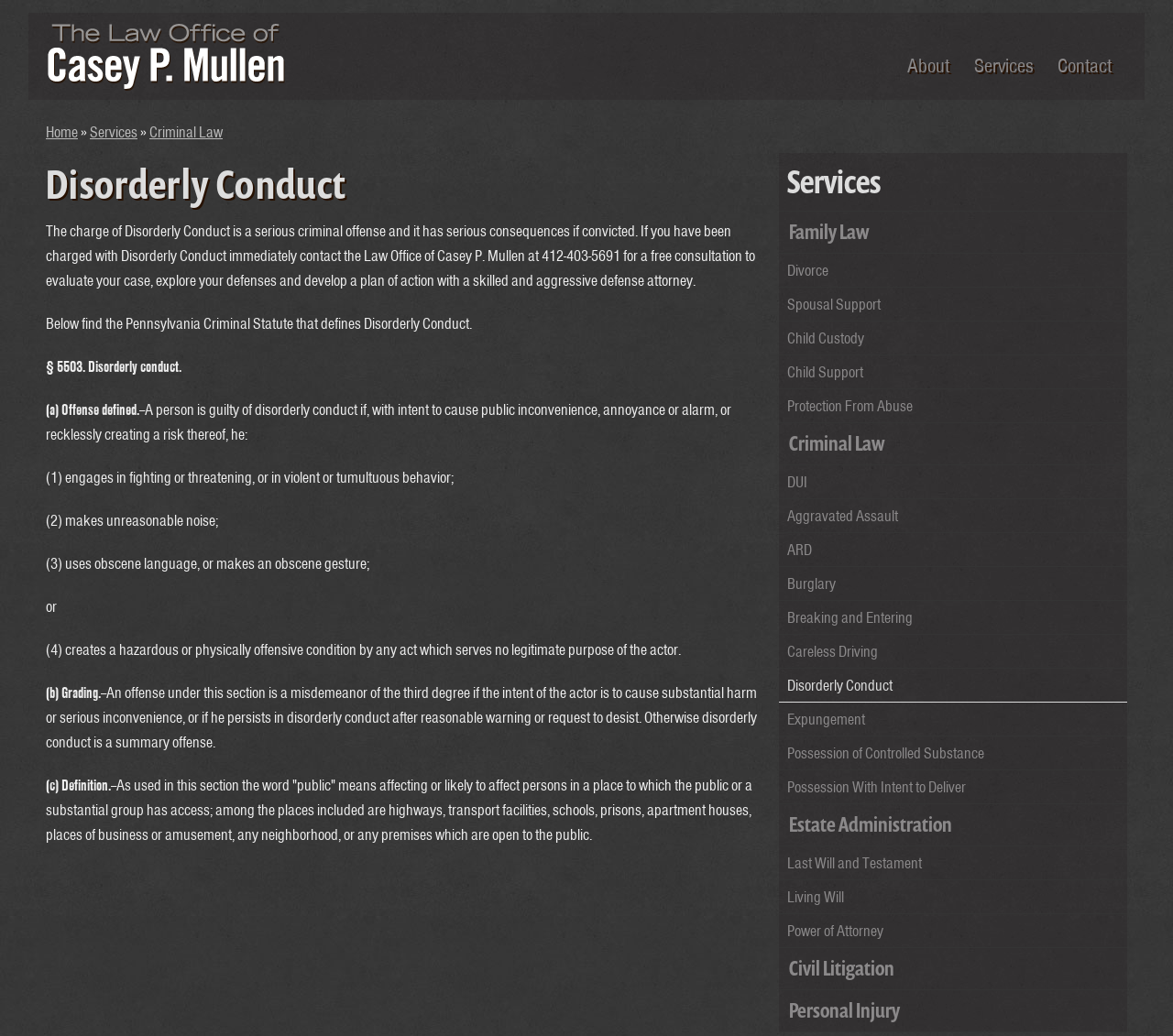Provide a brief response in the form of a single word or phrase:
What type of law does the Law Office of Casey P. Mullen practice?

Criminal Law